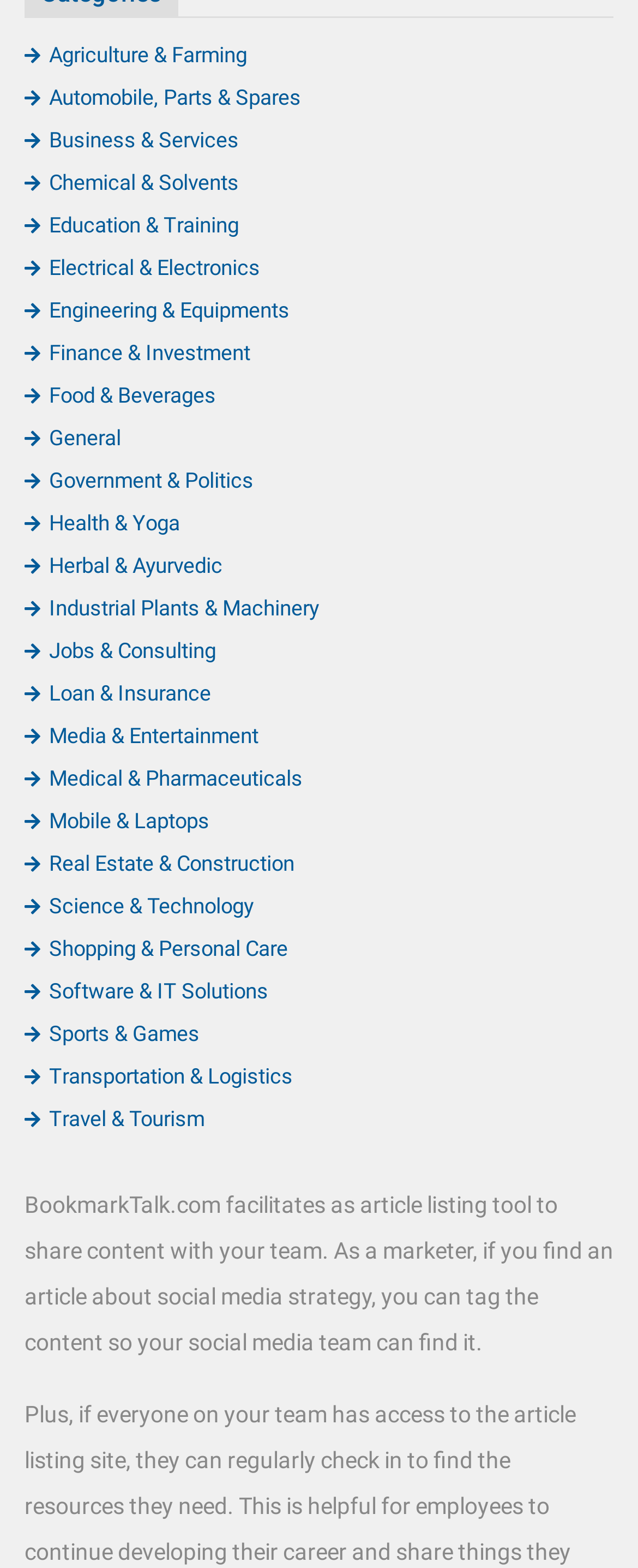Locate the bounding box coordinates of the clickable region to complete the following instruction: "View Health & Yoga."

[0.038, 0.326, 0.282, 0.342]